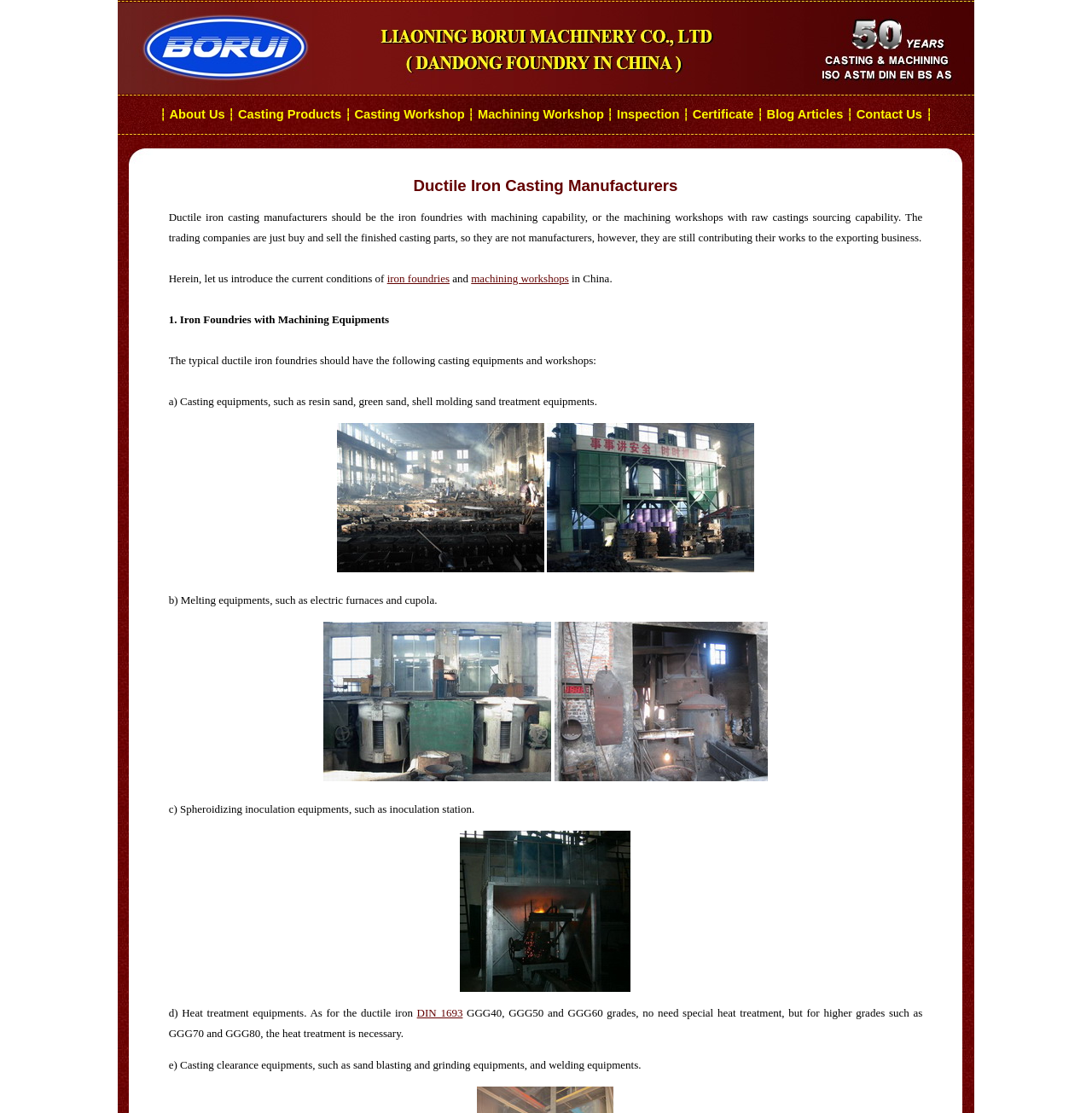What are the typical casting equipments mentioned on the webpage?
Please use the image to deliver a detailed and complete answer.

The webpage mentions the typical casting equipments in the section '1. Iron Foundries with Machining Equipments', which includes resin sand, green sand, shell molding sand treatment equipments.